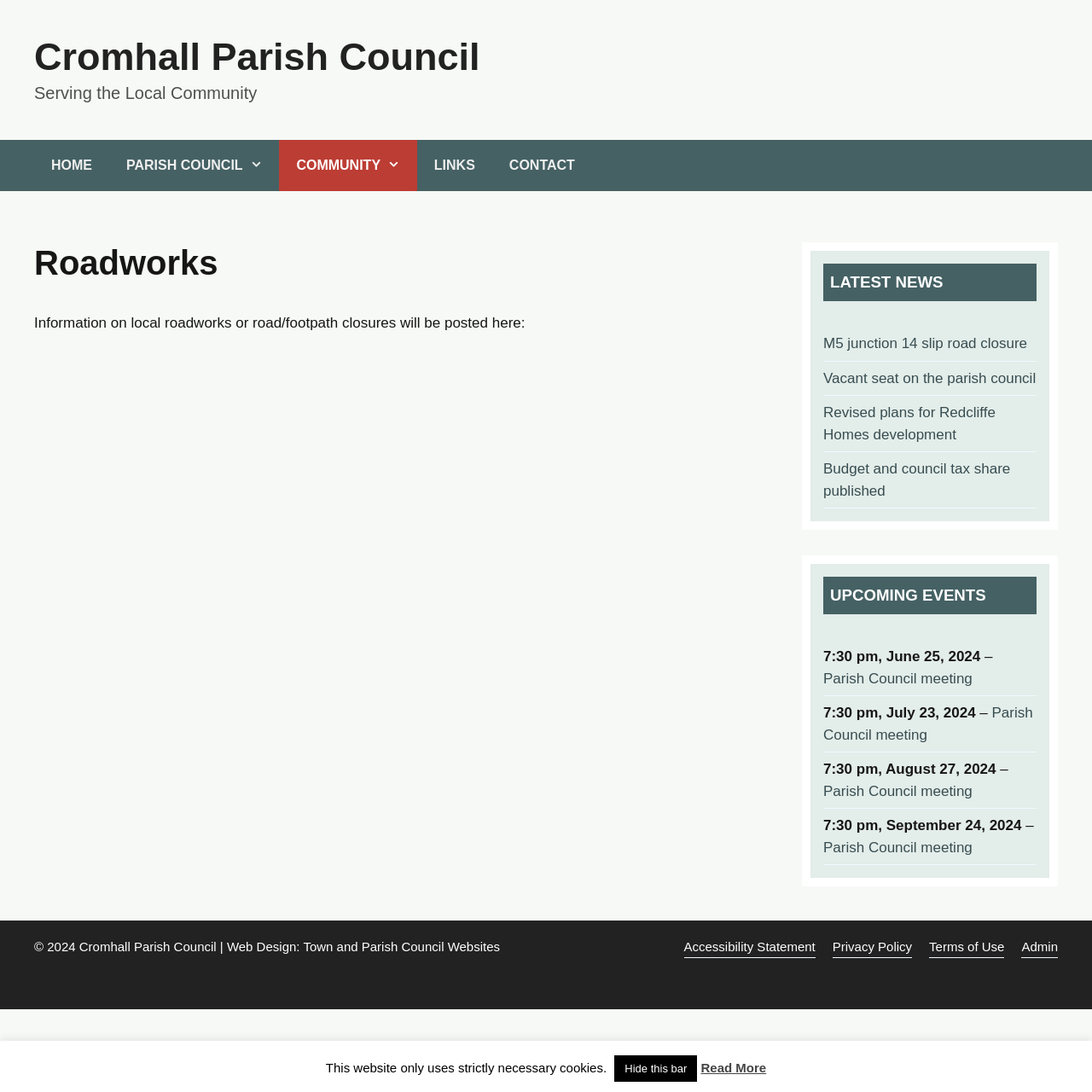What is the purpose of this webpage?
Utilize the image to construct a detailed and well-explained answer.

The purpose of this webpage can be inferred from the heading 'Roadworks' and the text 'Information on local roadworks or road/footpath closures will be posted here:' which suggests that the webpage is intended to provide information on local roadworks.